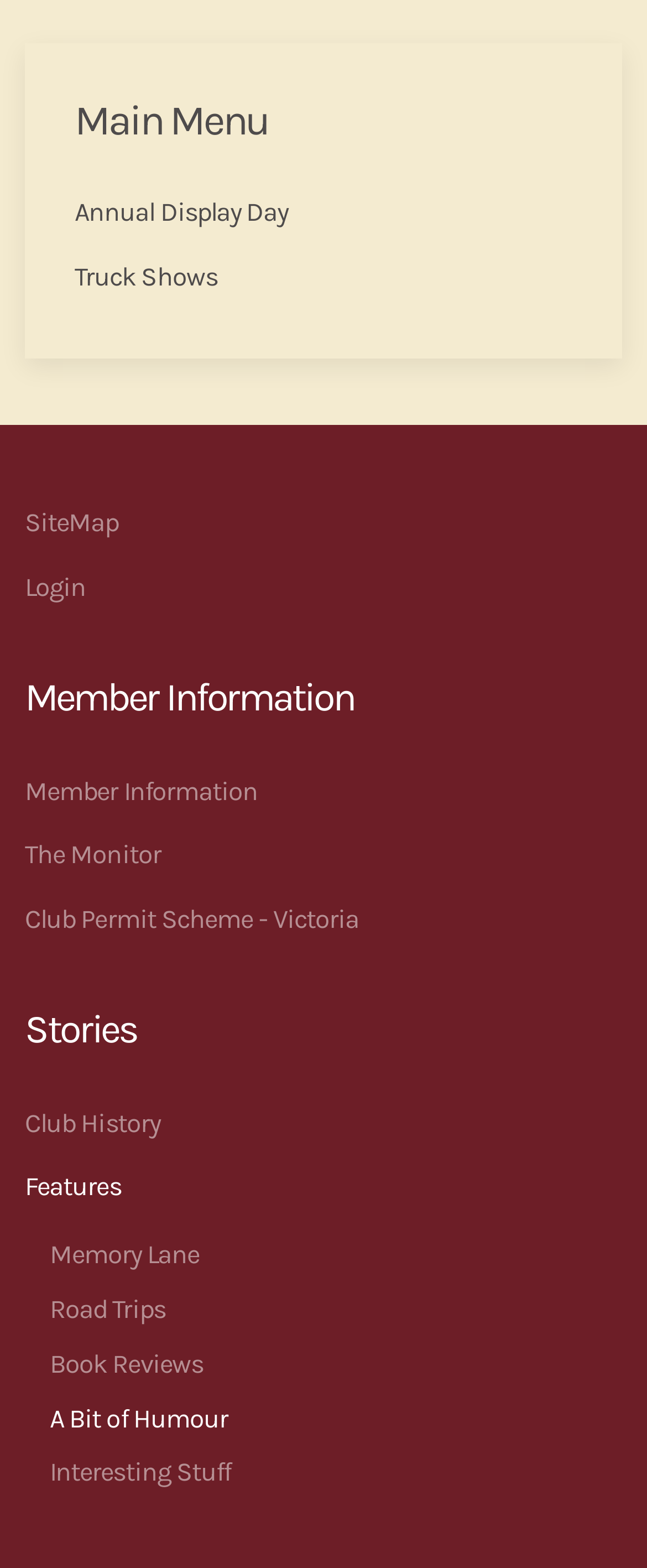Kindly determine the bounding box coordinates of the area that needs to be clicked to fulfill this instruction: "Check out Road Trips".

[0.077, 0.818, 0.962, 0.853]